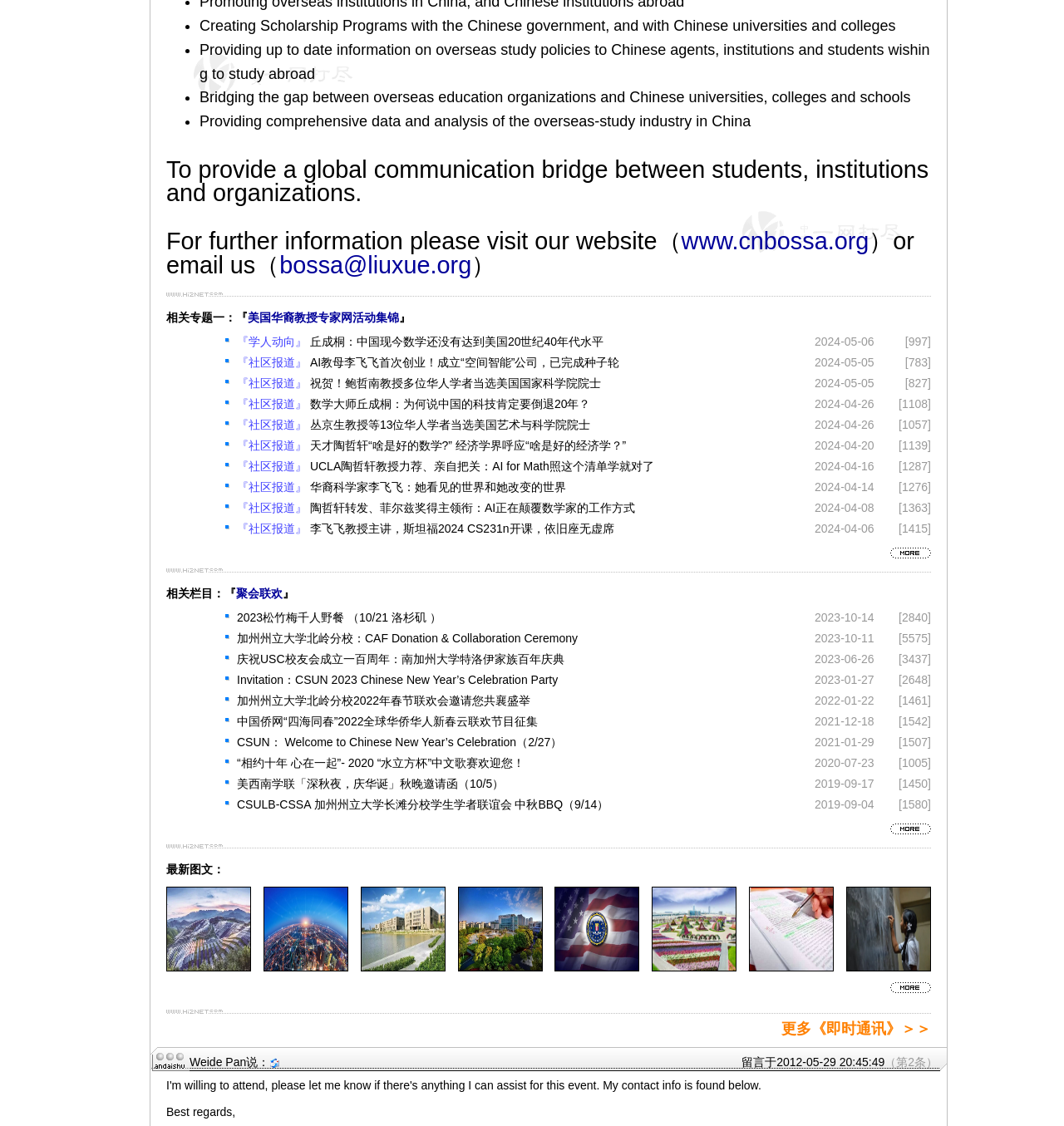What is the organization's website URL?
Relying on the image, give a concise answer in one word or a brief phrase.

www.cnbossa.org